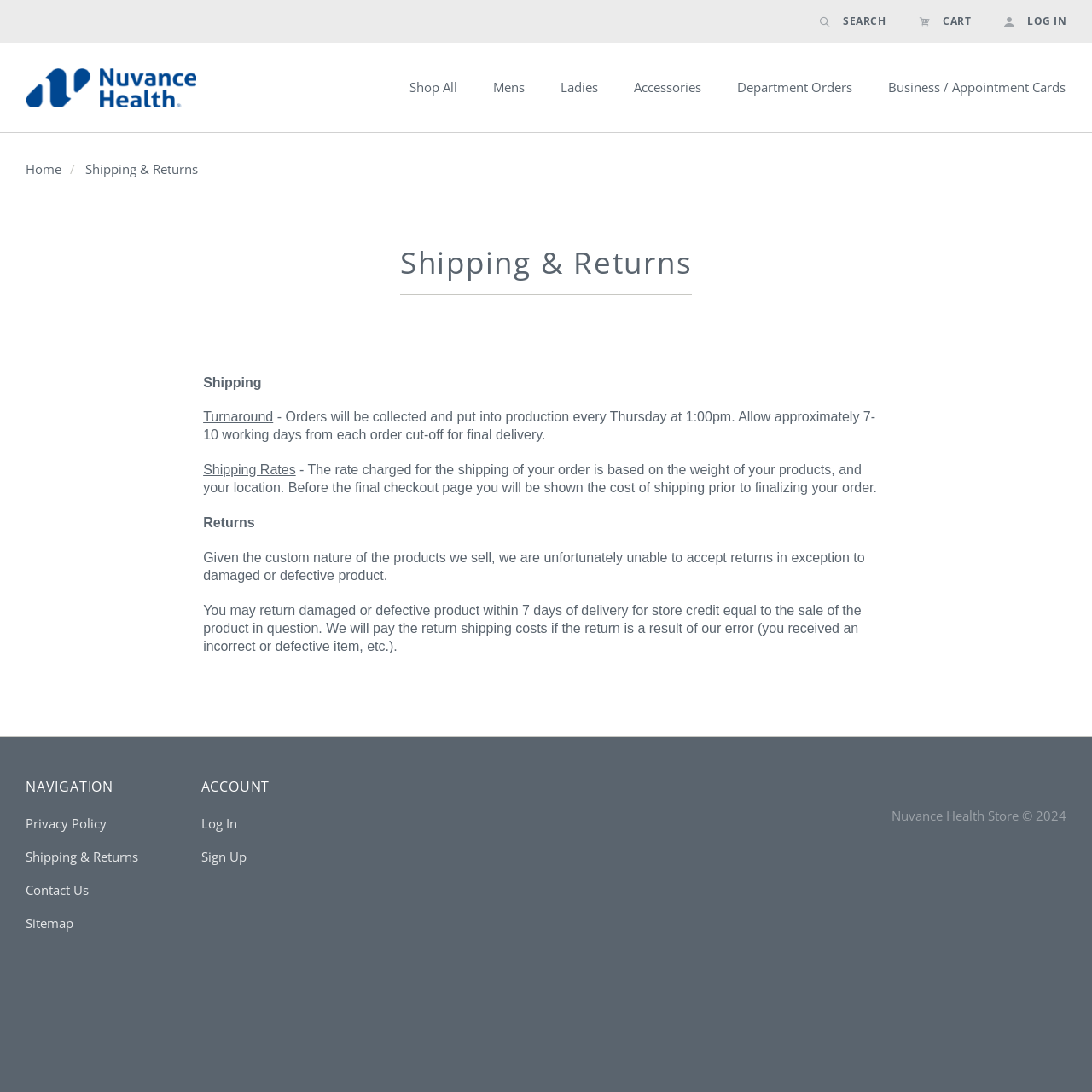How long do I have to return a damaged product?
Refer to the image and offer an in-depth and detailed answer to the question.

According to the webpage, under the 'Returns' section, it is stated that 'You may return damaged or defective product within 7 days of delivery...' This implies that the customer has 7 days to return a damaged product.